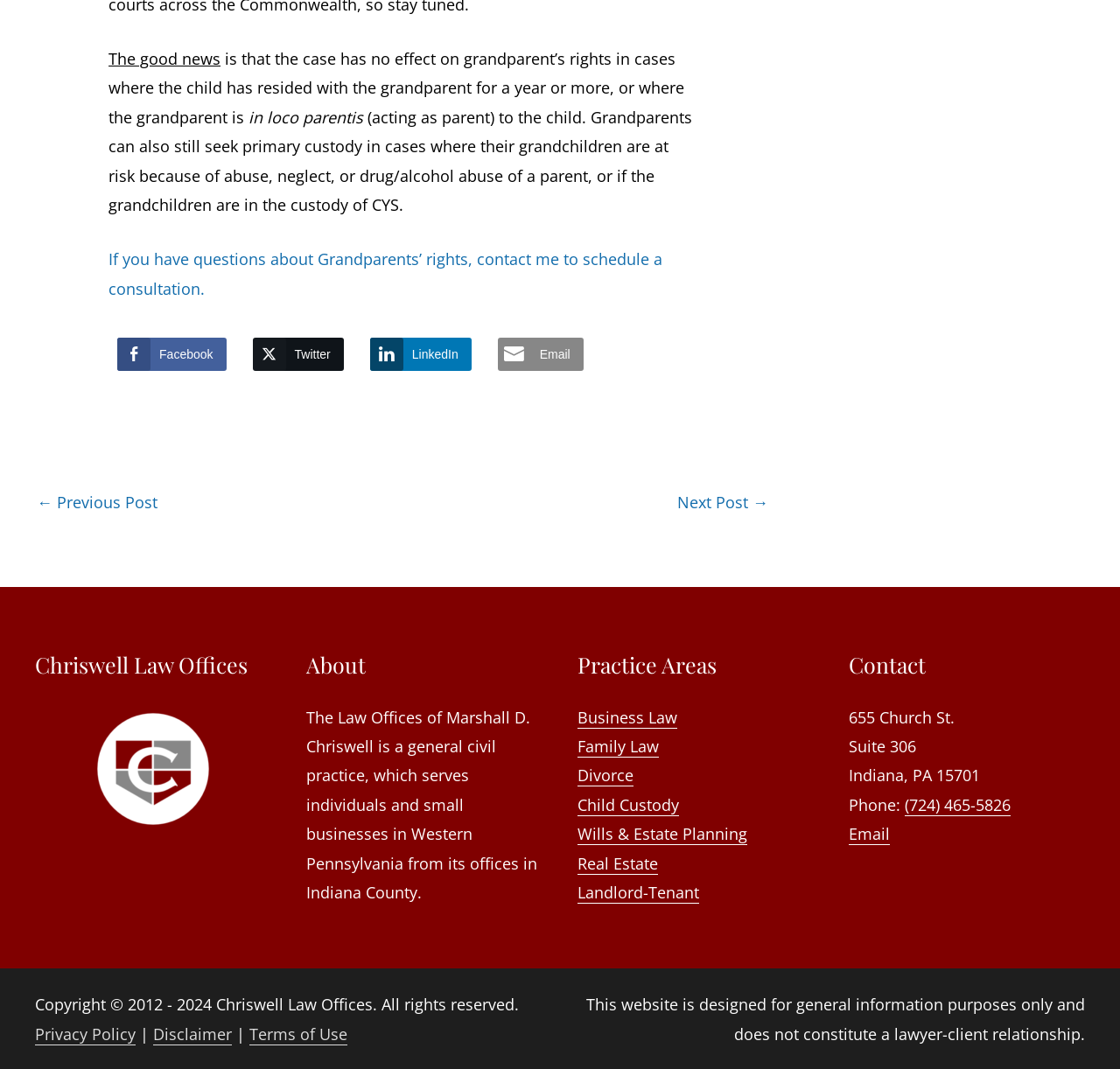Respond to the following question with a brief word or phrase:
What is the practice area that includes 'Child Custody'?

Family Law